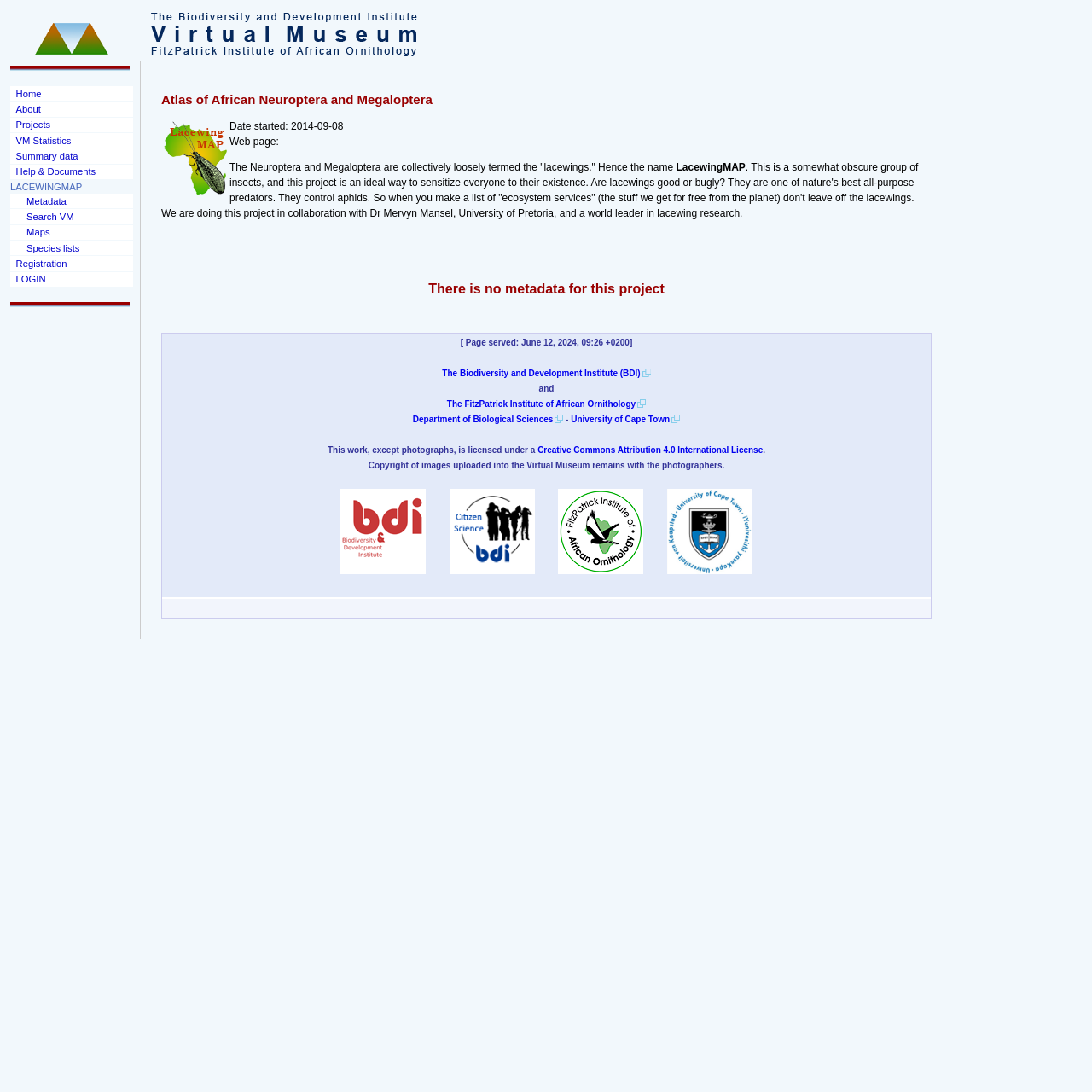Show the bounding box coordinates for the element that needs to be clicked to execute the following instruction: "Go to the Biodiversity and Development Institute website". Provide the coordinates in the form of four float numbers between 0 and 1, i.e., [left, top, right, bottom].

[0.405, 0.338, 0.596, 0.346]